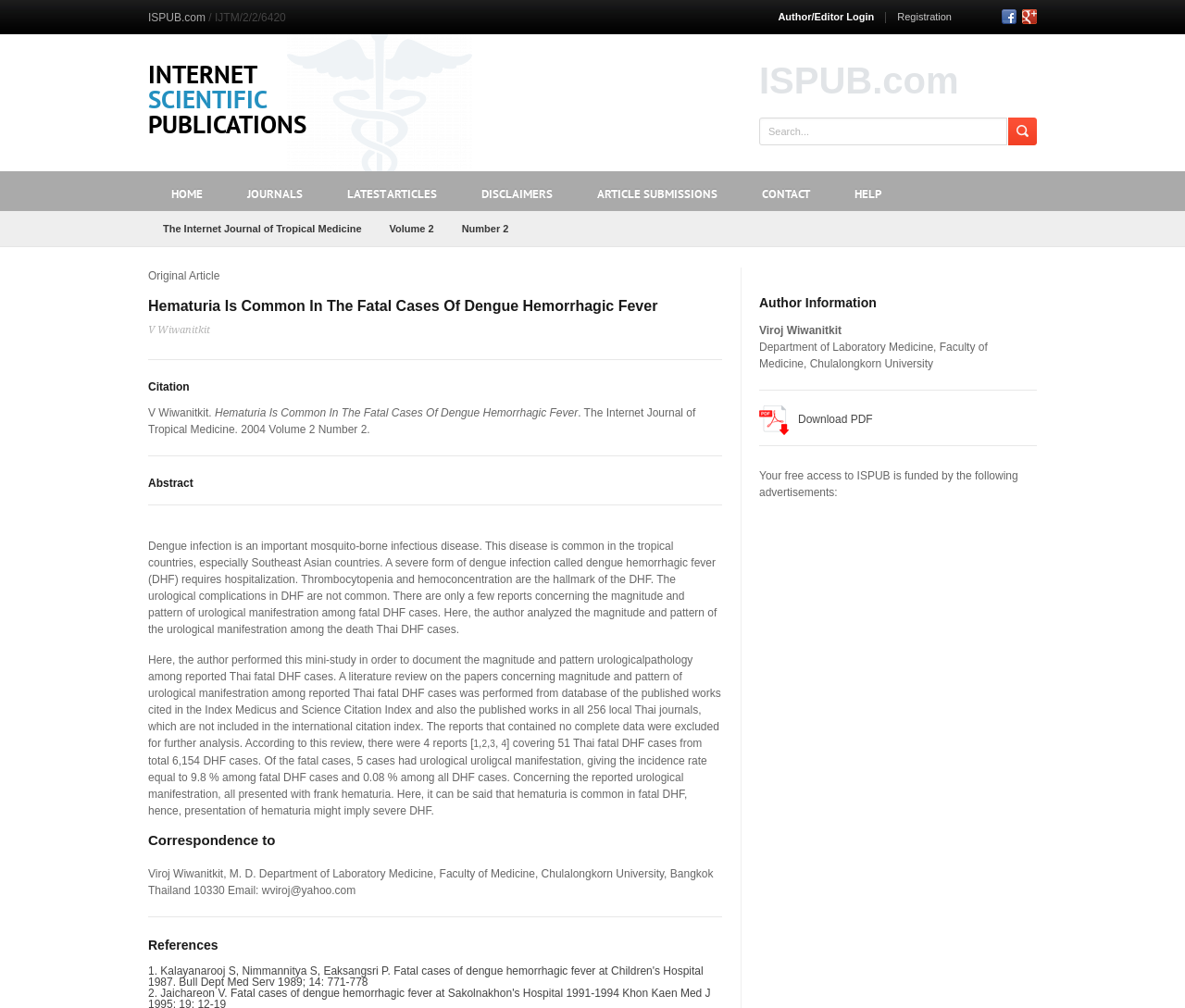Pinpoint the bounding box coordinates of the area that must be clicked to complete this instruction: "View the Internet Journal of Tropical Medicine".

[0.127, 0.209, 0.316, 0.245]